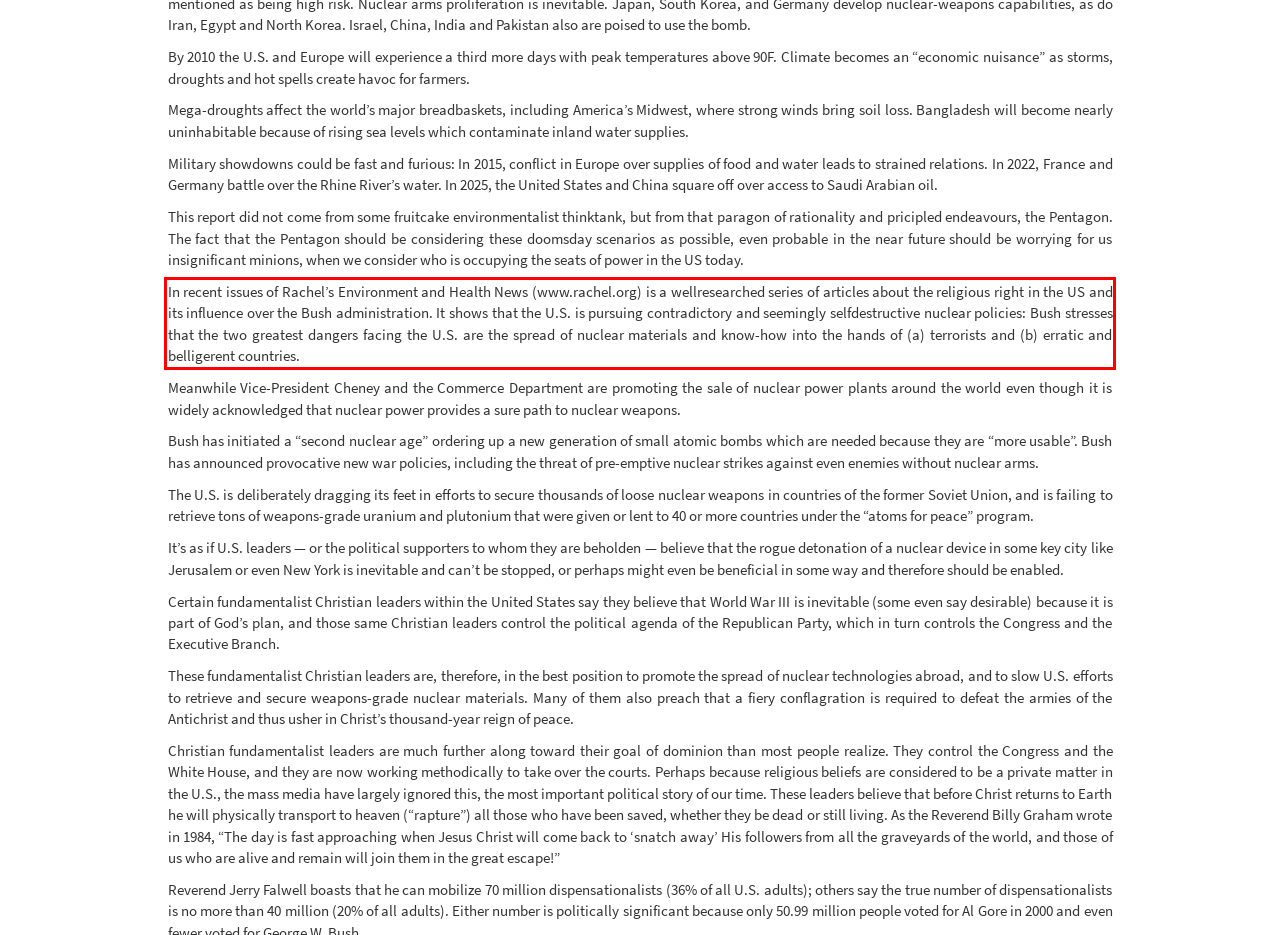Review the webpage screenshot provided, and perform OCR to extract the text from the red bounding box.

In recent issues of Rachel’s Environment and Health News (www.rachel.org) is a wellresearched series of articles about the religious right in the US and its influence over the Bush administration. It shows that the U.S. is pursuing contradictory and seemingly selfdestructive nuclear policies: Bush stresses that the two greatest dangers facing the U.S. are the spread of nuclear materials and know-how into the hands of (a) terrorists and (b) erratic and belligerent countries.